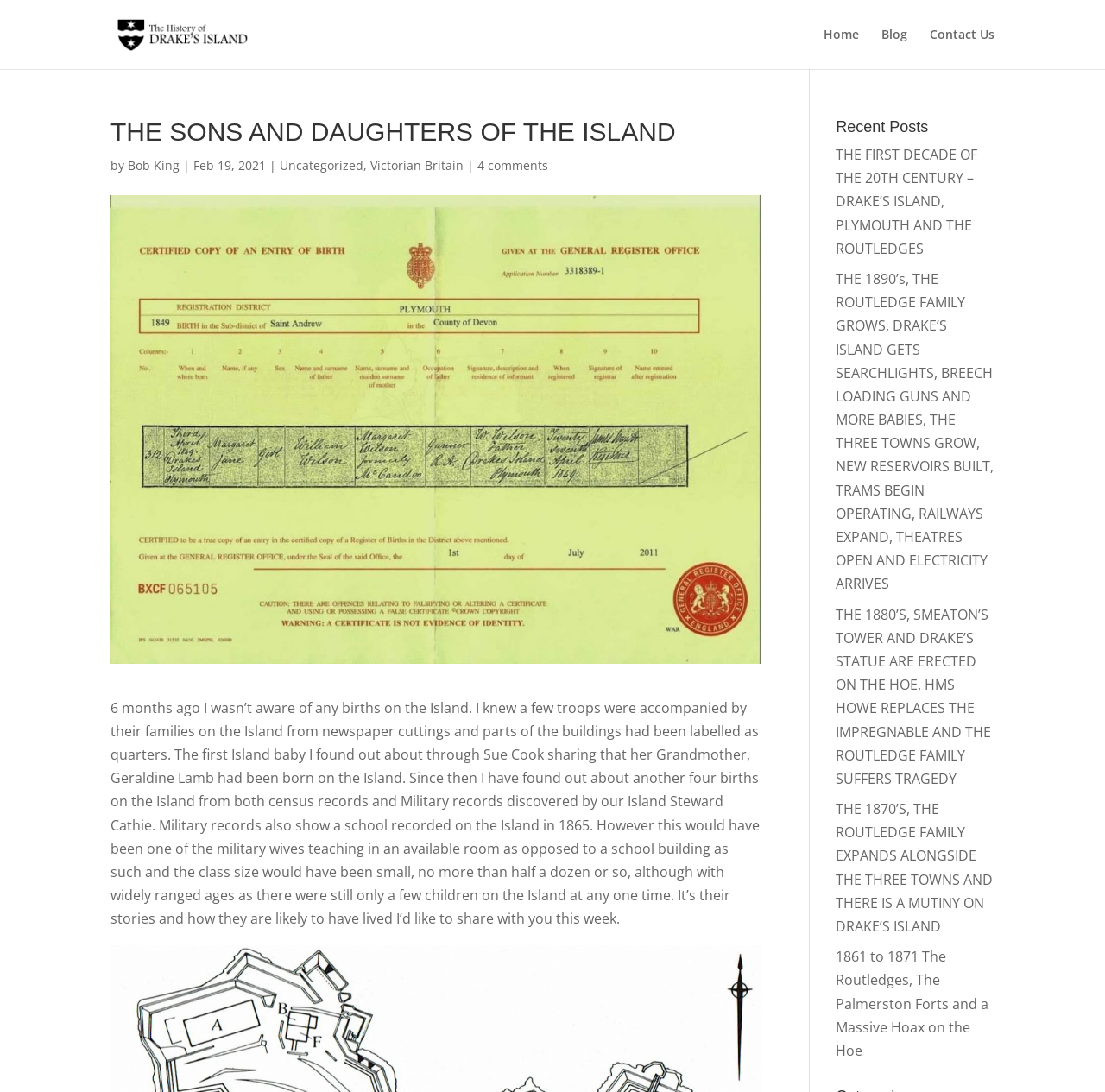Is this a blog?
Please provide an in-depth and detailed response to the question.

The webpage has a link 'Blog' in the top navigation bar, and it contains multiple posts with titles, dates, and authors, which are typical characteristics of a blog.